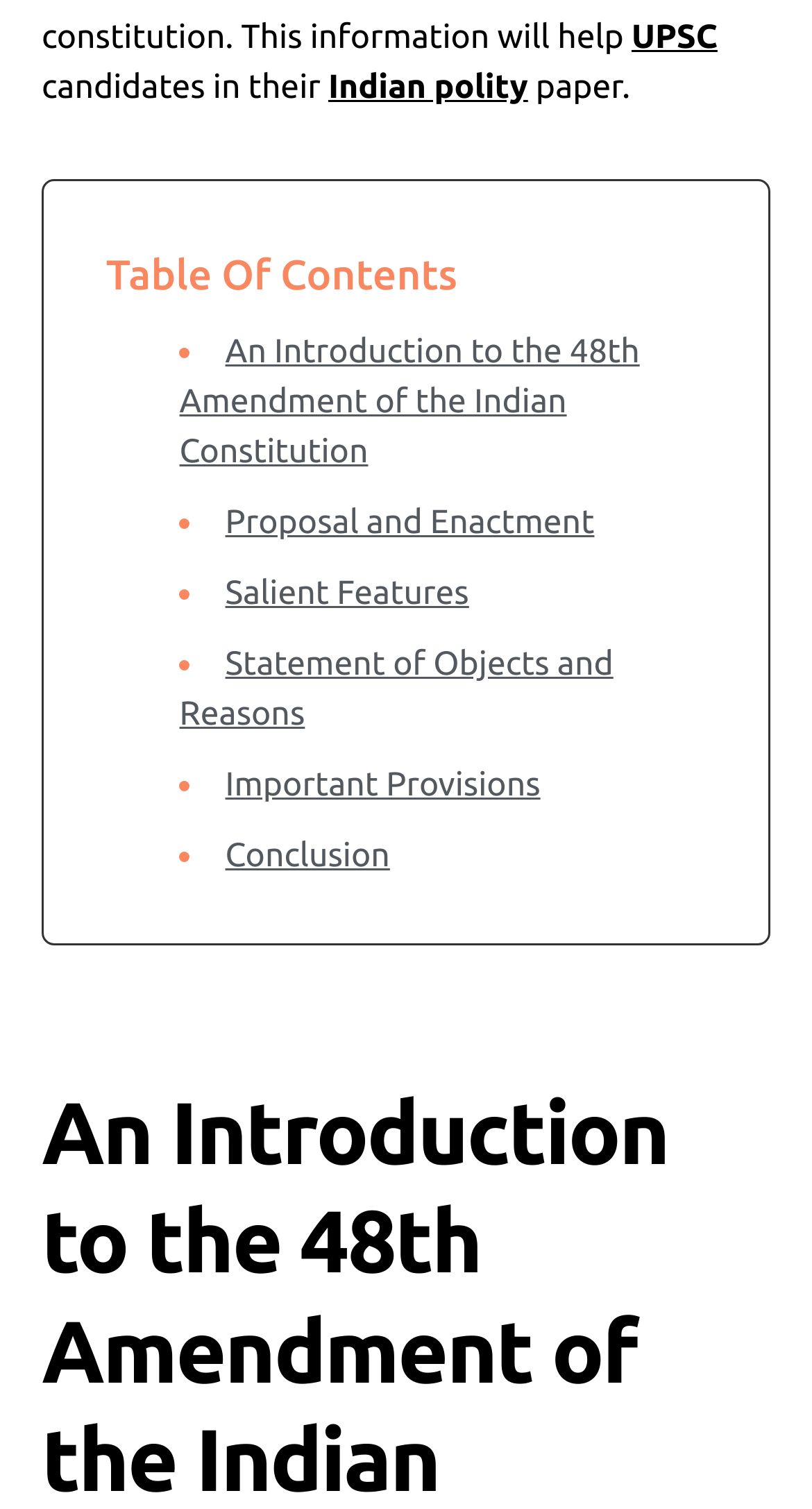What is the main section of the webpage?
Please give a detailed and elaborate answer to the question.

The main section of the webpage is the 'Table Of Contents', which is indicated by the StaticText element with the text 'Table Of Contents' and is located near the top of the webpage.